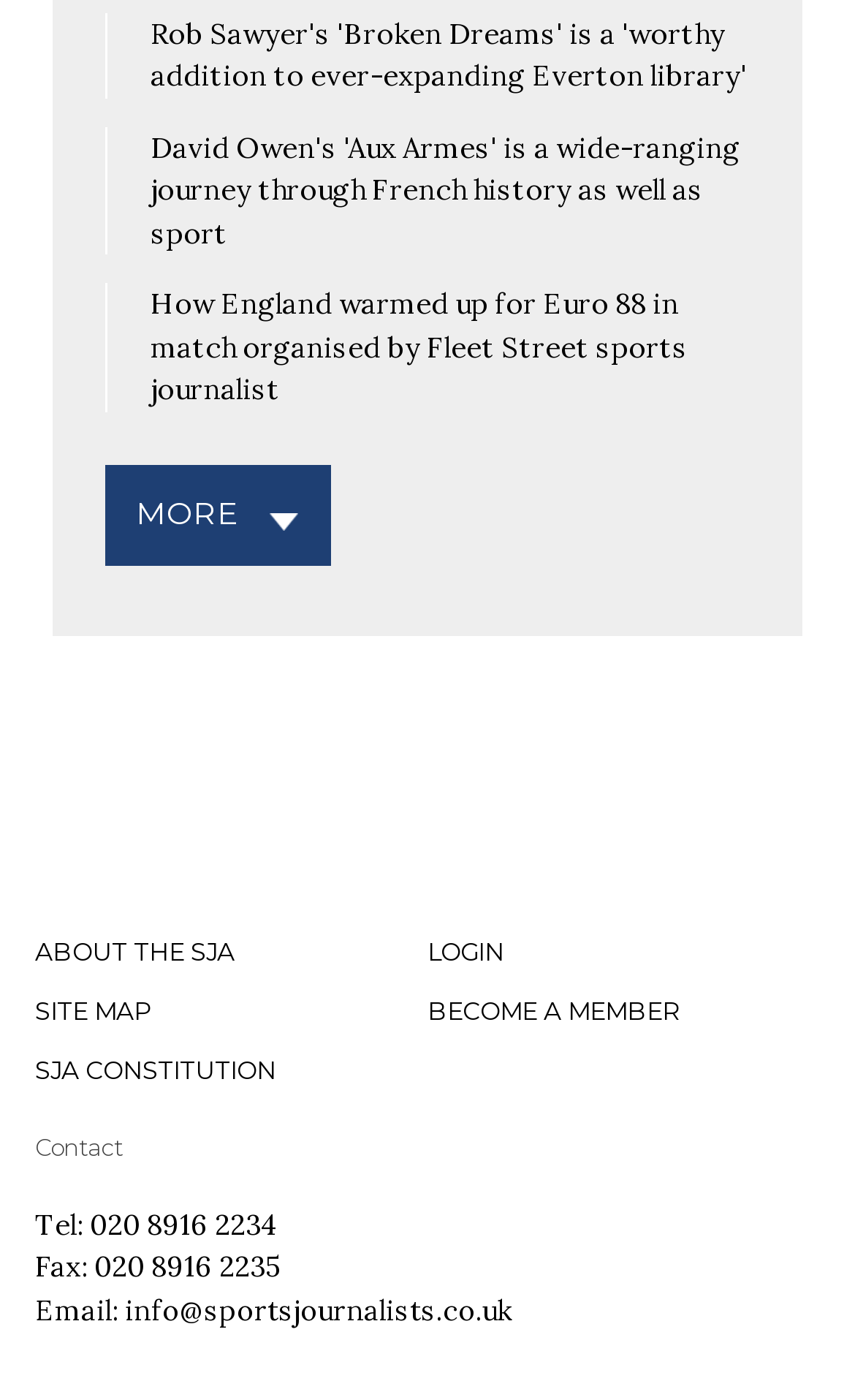Examine the image carefully and respond to the question with a detailed answer: 
What is the position of the 'SITE MAP' link?

The 'SITE MAP' link has a bounding box with y1 and y2 coordinates of 0.711 and 0.733, respectively, which indicates that it is located at the bottom of the webpage. Its x1 and x2 coordinates of 0.041 and 0.177, respectively, suggest that it is positioned on the left side of the webpage.